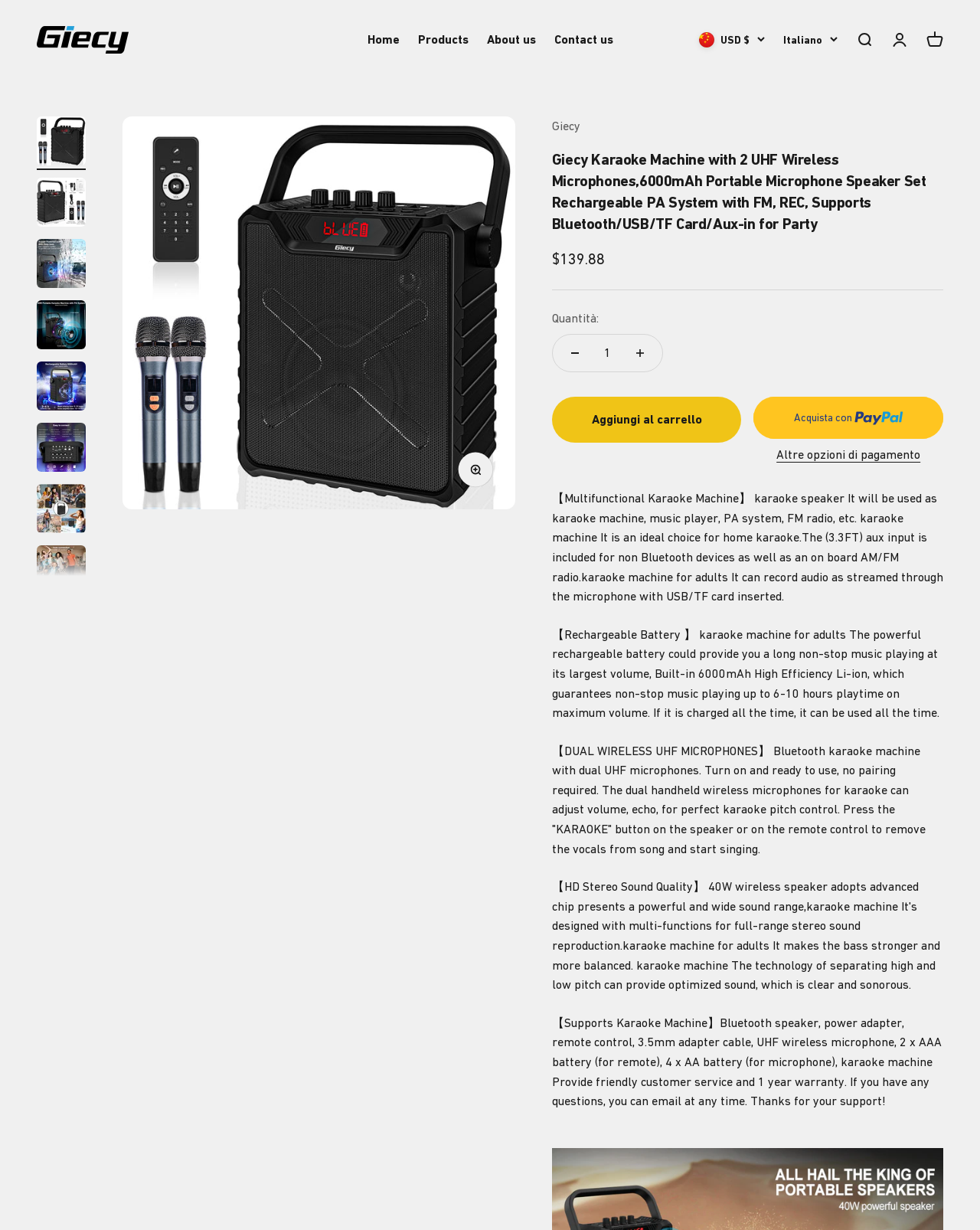Summarize the webpage comprehensively, mentioning all visible components.

This webpage is about a multifunctional karaoke machine product. At the top, there are navigation links to "Home", "Products", "About us", and "Contact us". Below these links, there is a brand logo "Giecy" and a currency selection button. On the right side, there are links to "Mostra il menu di ricerca" (show search menu), "Mostra account" (show account), and "Mostra il carrello" (show cart).

The main content of the page is divided into two sections. On the left side, there are two large images of the karaoke machine, with a button "Ingrandisci immagine" (enlarge image) below them. Below the images, there are eight small buttons labeled "Vai all'articolo 1" to "Vai all'articolo 8", each with a small image of the karaoke machine.

On the right side, there is a product description section. At the top, there is a heading "Giecy Karaoke Machine with 2 UHF Wireless Microphones,6000mAh Portable Microphone Speaker Set Rechargeable PA System with FM, REC, Supports Bluetooth/USB/TF Card/Aux-in for Party". Below the heading, there is a discounted price label "Prezzo scontato" with a price of "$139.88". There is also a quantity selection section with buttons to decrease or increase the quantity, and a text box to input the quantity.

Below the quantity section, there are buttons to "Aggiungi al carrello" (add to cart) and "Acquista ora con PayPal" (buy now with PayPal), with an image of the PayPal logo. There is also a button "Altre opzioni di pagamento" (other payment options).

The rest of the page is dedicated to describing the features of the karaoke machine. There are three paragraphs of text, each describing a different feature: the multifunctional use of the machine, the rechargeable battery, and the dual wireless UHF microphones. Finally, there is a paragraph about the support and warranty provided by the seller.